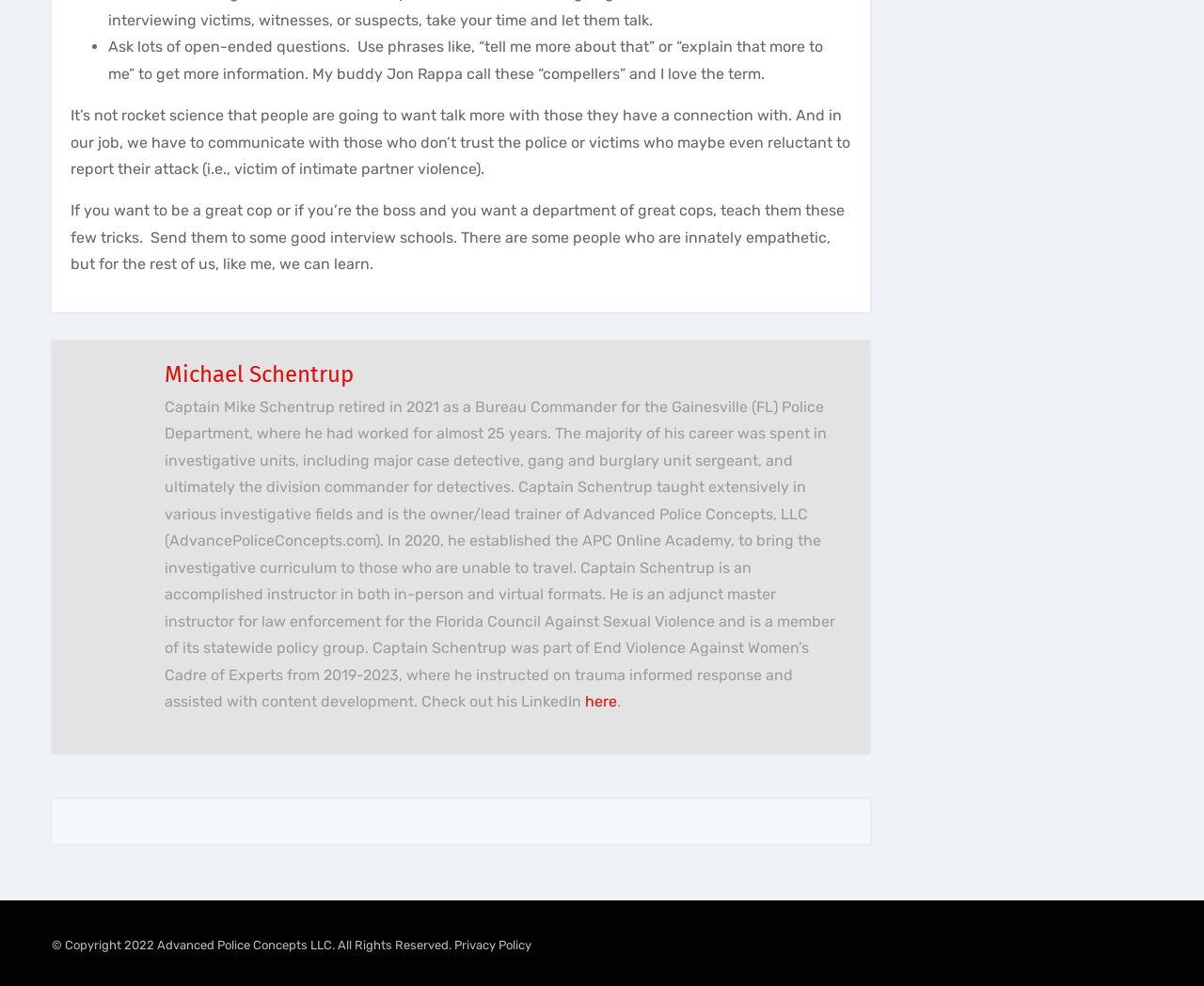What is the copyright year of the webpage content?
Please provide a single word or phrase as your answer based on the image.

2022